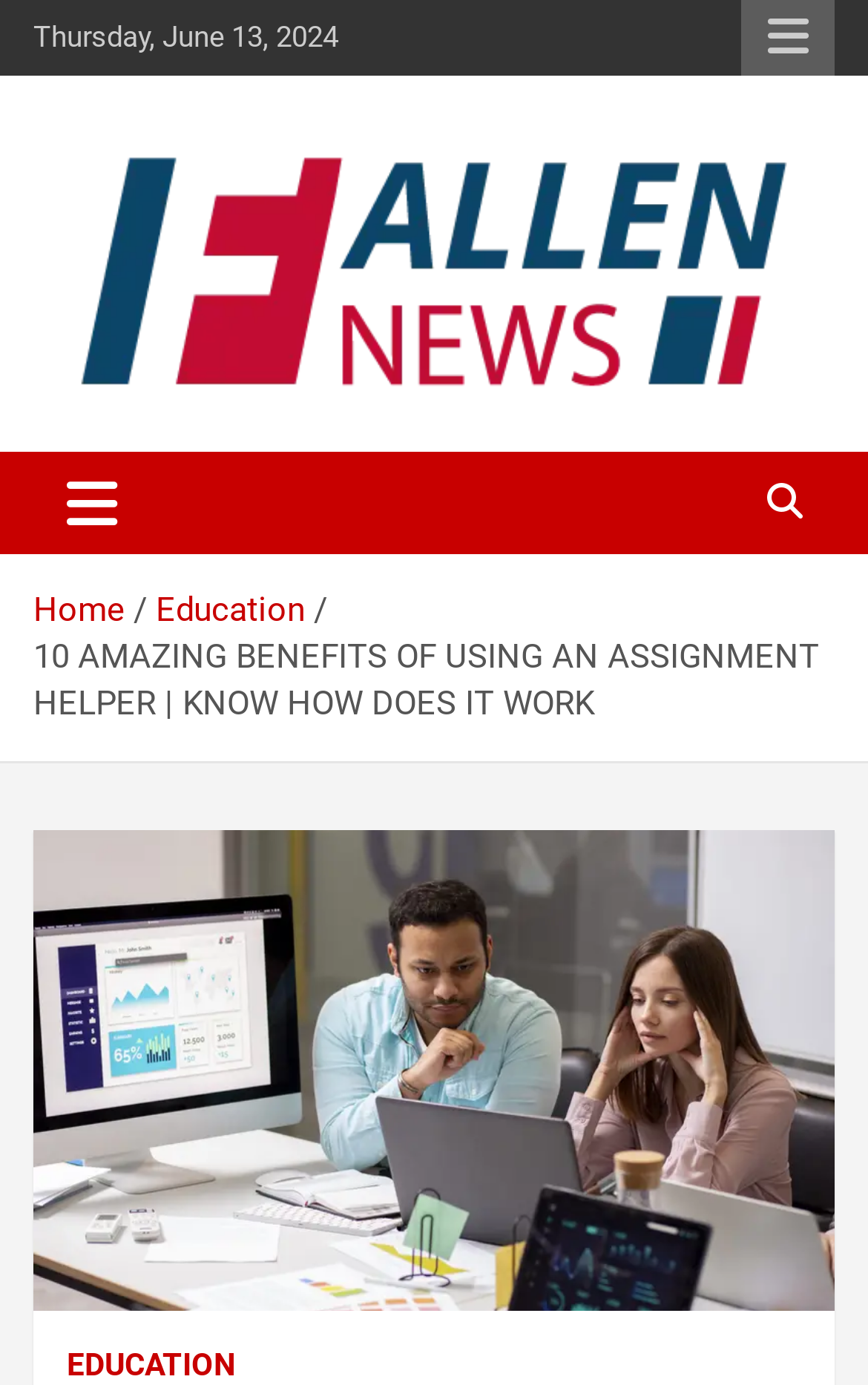Generate the text content of the main headline of the webpage.

10 AMAZING BENEFITS OF USING AN ASSIGNMENT HELPER | KNOW HOW DOES IT WORK